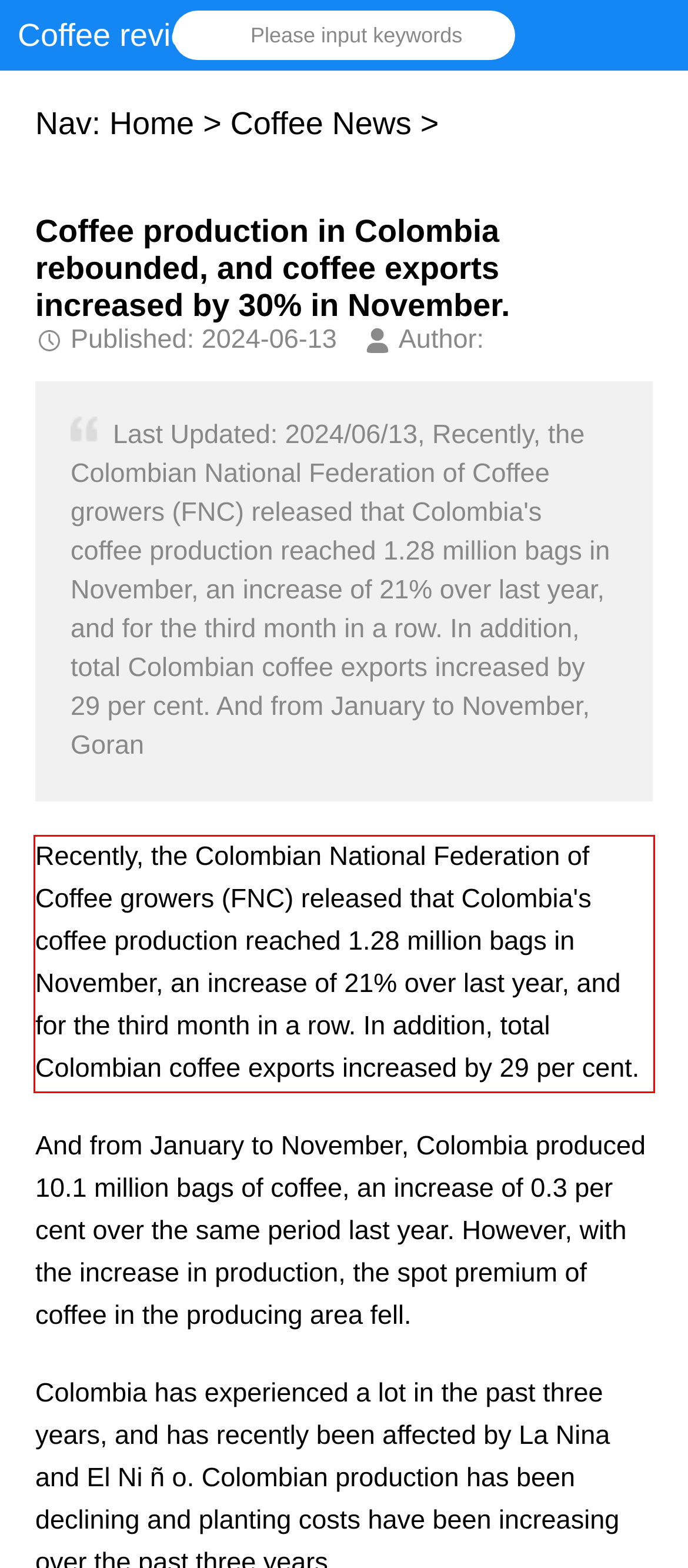You are given a webpage screenshot with a red bounding box around a UI element. Extract and generate the text inside this red bounding box.

Recently, the Colombian National Federation of Coffee growers (FNC) released that Colombia's coffee production reached 1.28 million bags in November, an increase of 21% over last year, and for the third month in a row. In addition, total Colombian coffee exports increased by 29 per cent.